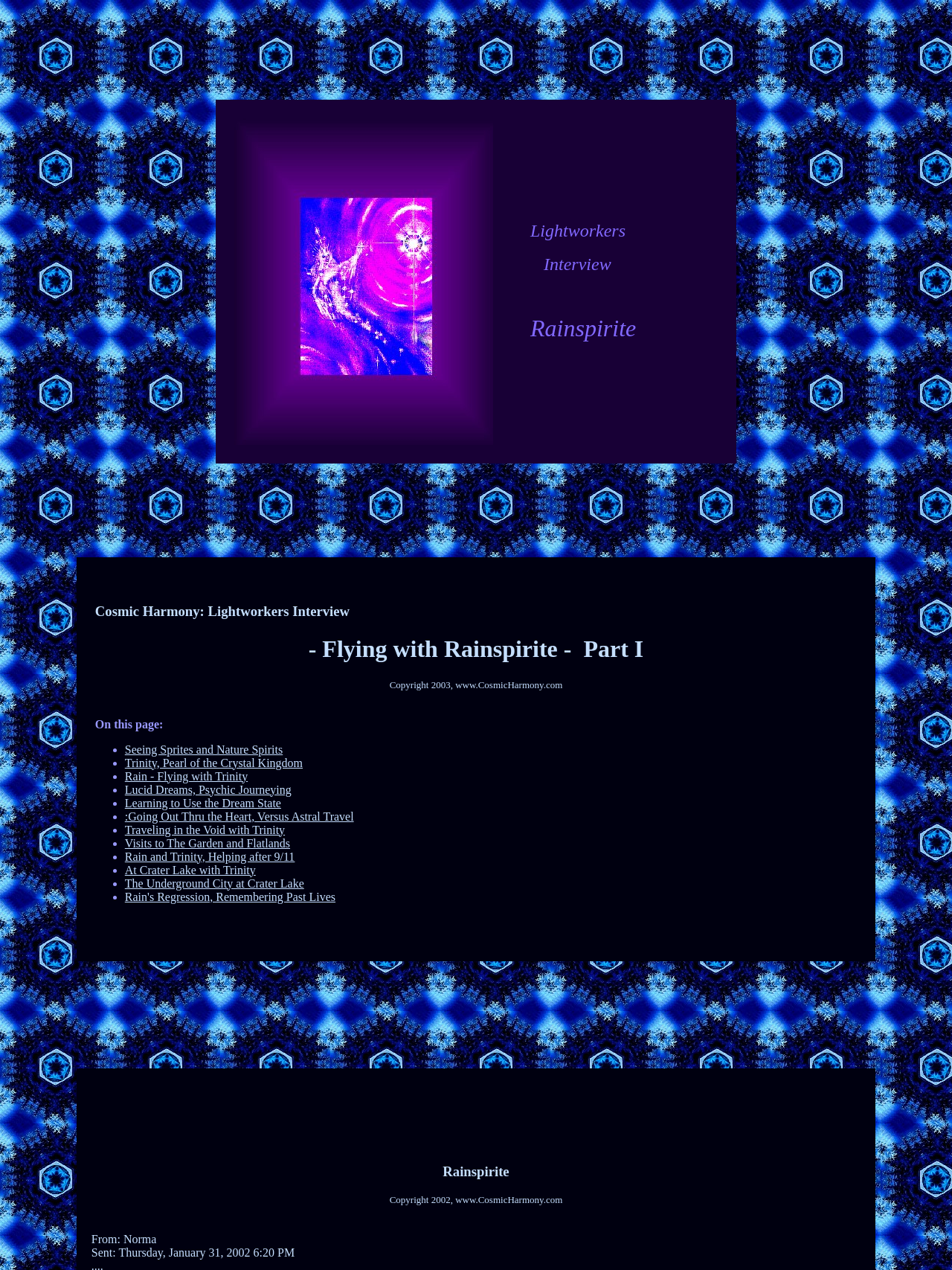Extract the heading text from the webpage.

- Flying with Rainspirite -  Part I